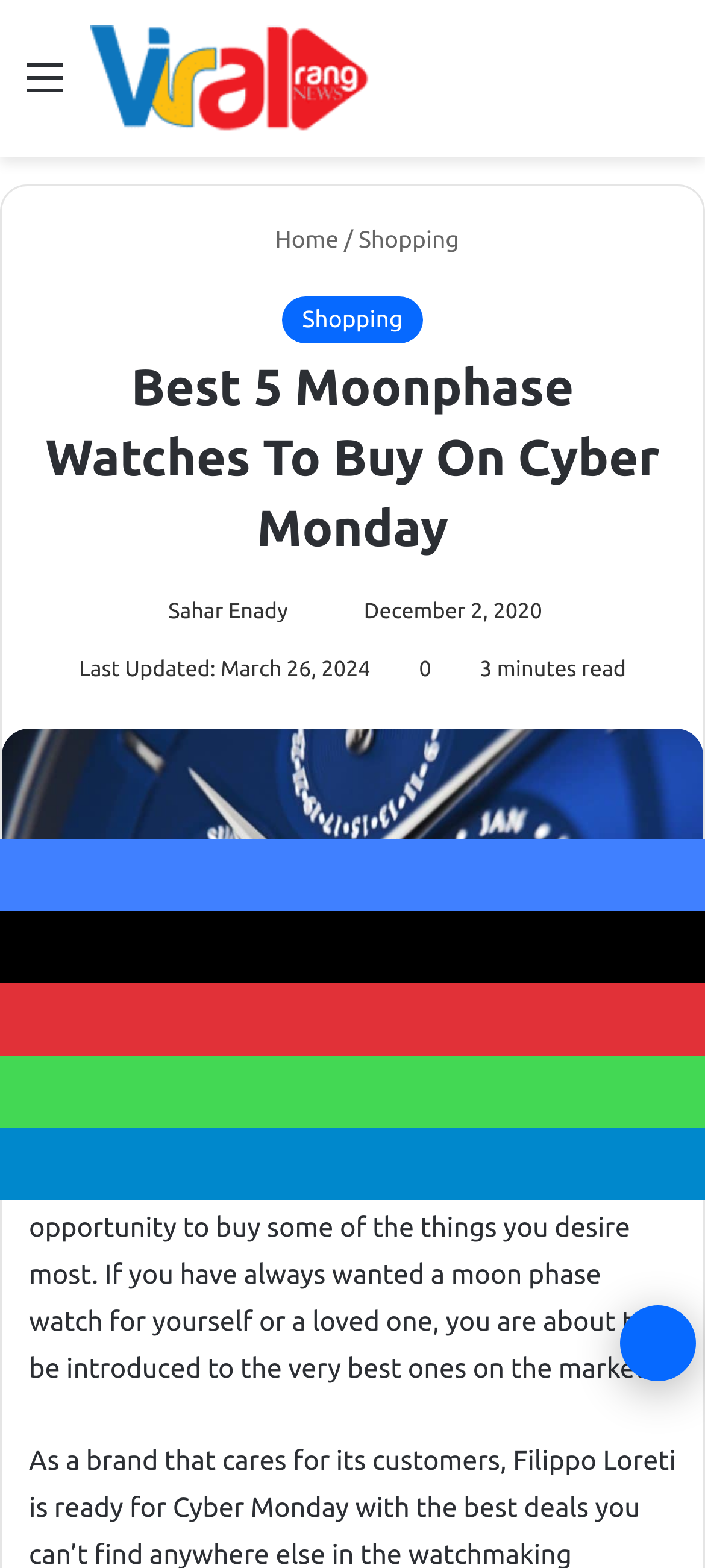Analyze the image and provide a detailed answer to the question: How long does it take to read the article?

The reading time of the article can be found by looking at the static text element that contains the reading time, which is '3 minutes read'.